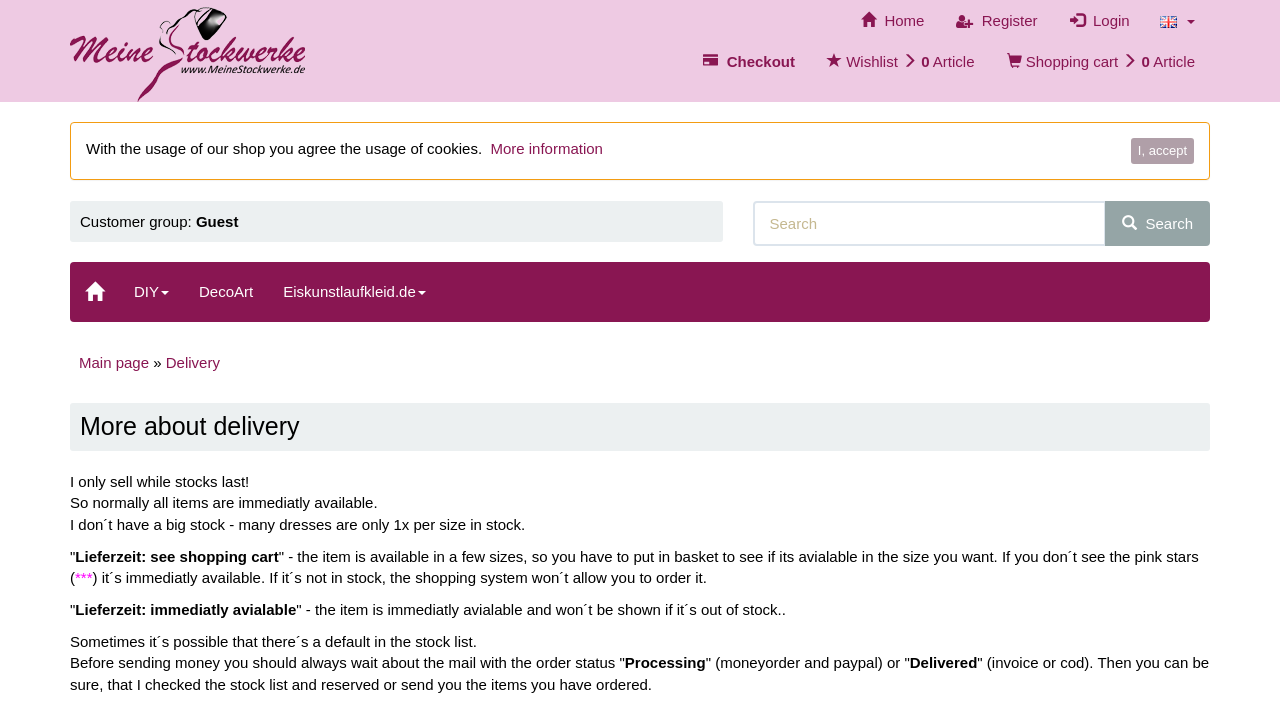Identify the bounding box coordinates of the HTML element based on this description: "title="Home • Meine Stockwerke"".

[0.055, 0.057, 0.238, 0.081]